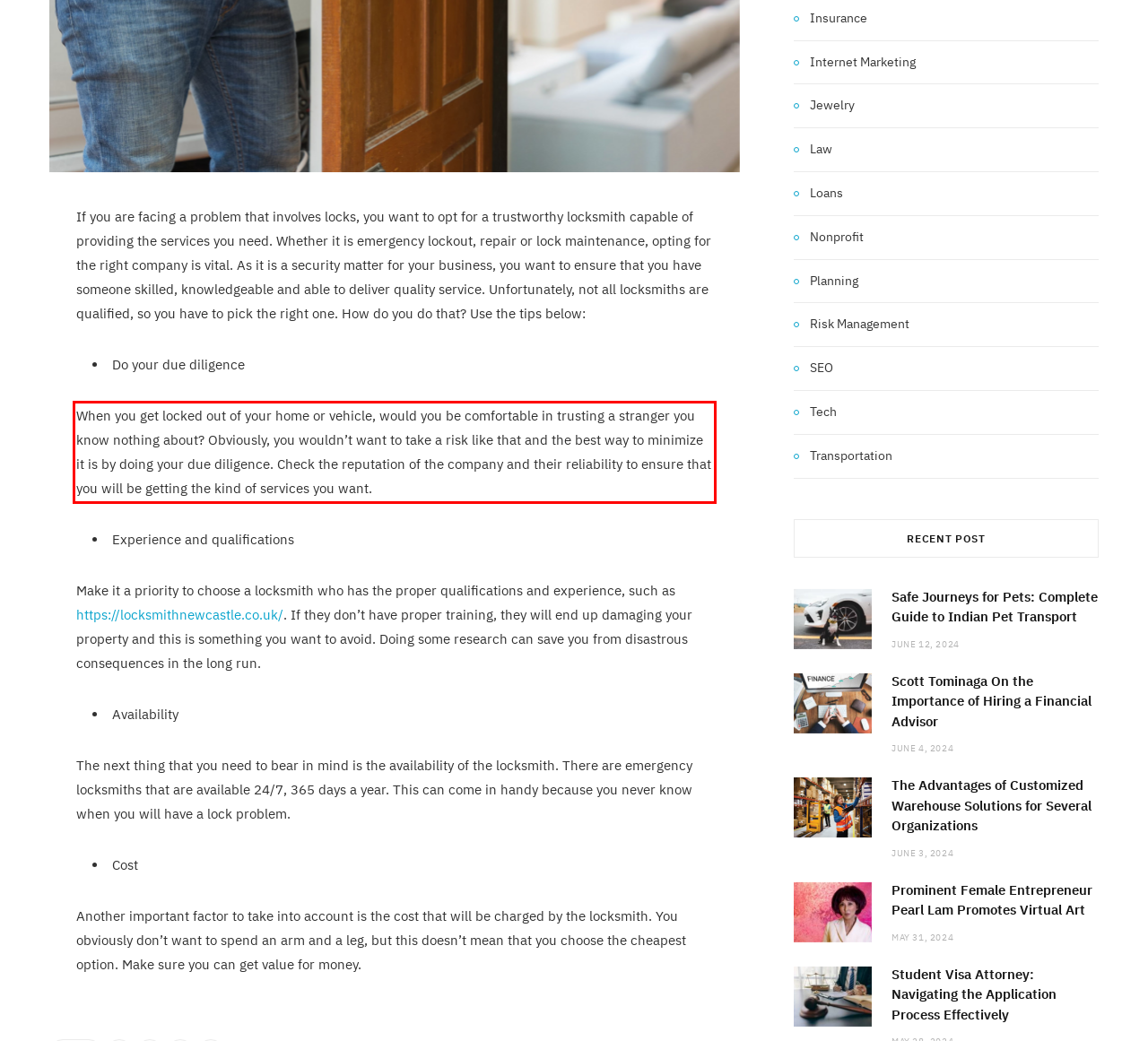Locate the red bounding box in the provided webpage screenshot and use OCR to determine the text content inside it.

When you get locked out of your home or vehicle, would you be comfortable in trusting a stranger you know nothing about? Obviously, you wouldn’t want to take a risk like that and the best way to minimize it is by doing your due diligence. Check the reputation of the company and their reliability to ensure that you will be getting the kind of services you want.